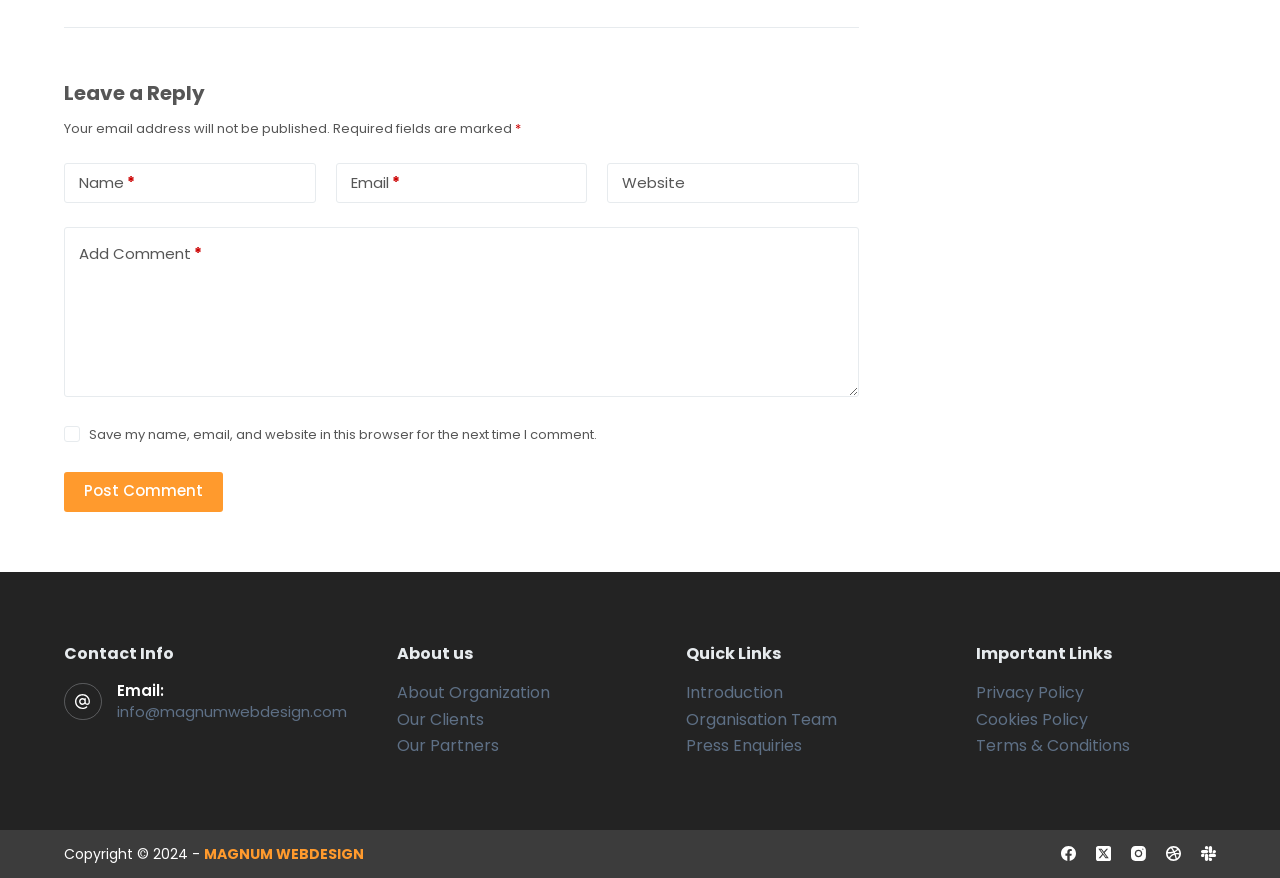Show me the bounding box coordinates of the clickable region to achieve the task as per the instruction: "Check the Save my name, email, and website in this browser for the next time I comment checkbox".

[0.05, 0.485, 0.062, 0.504]